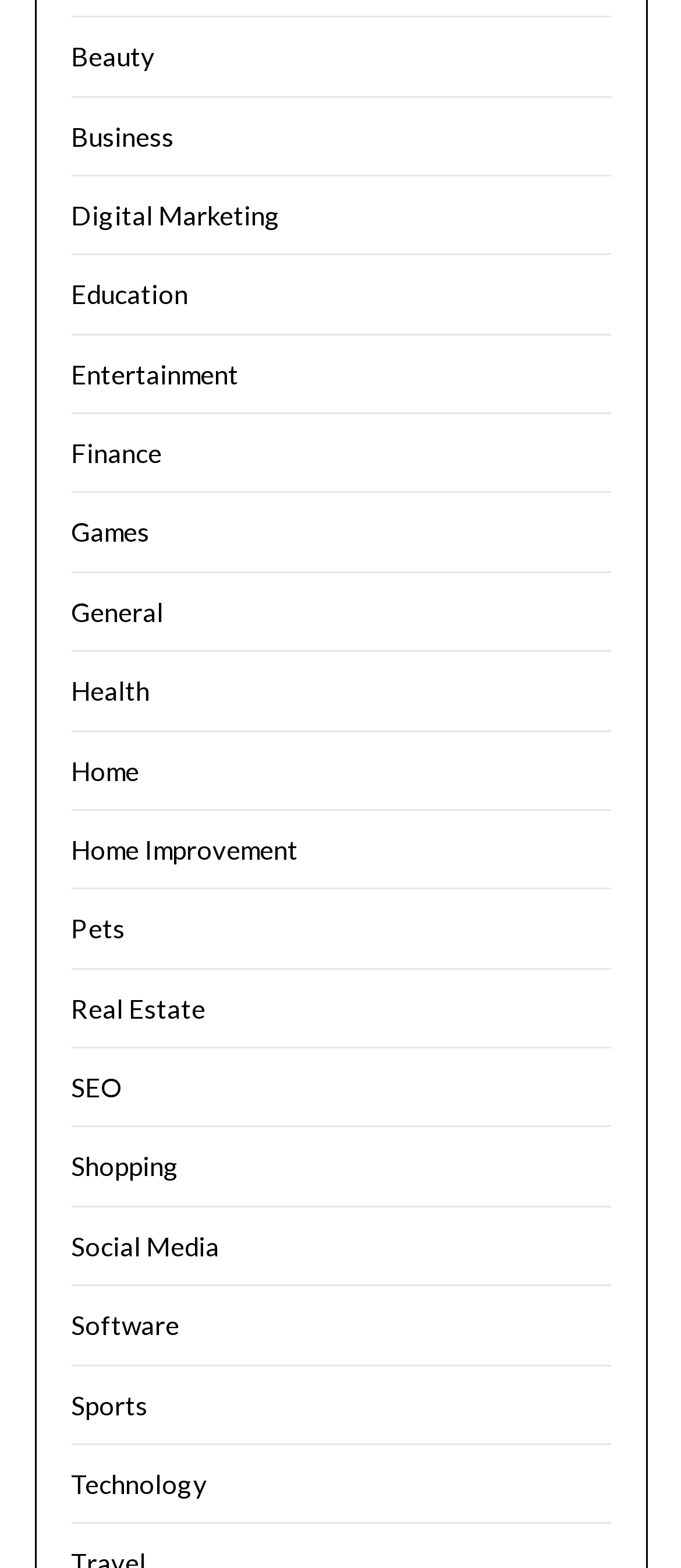How many categories are available?
Offer a detailed and full explanation in response to the question.

I counted the number of links available on the webpage, and there are 18 categories listed, including Beauty, Business, Digital Marketing, and so on.